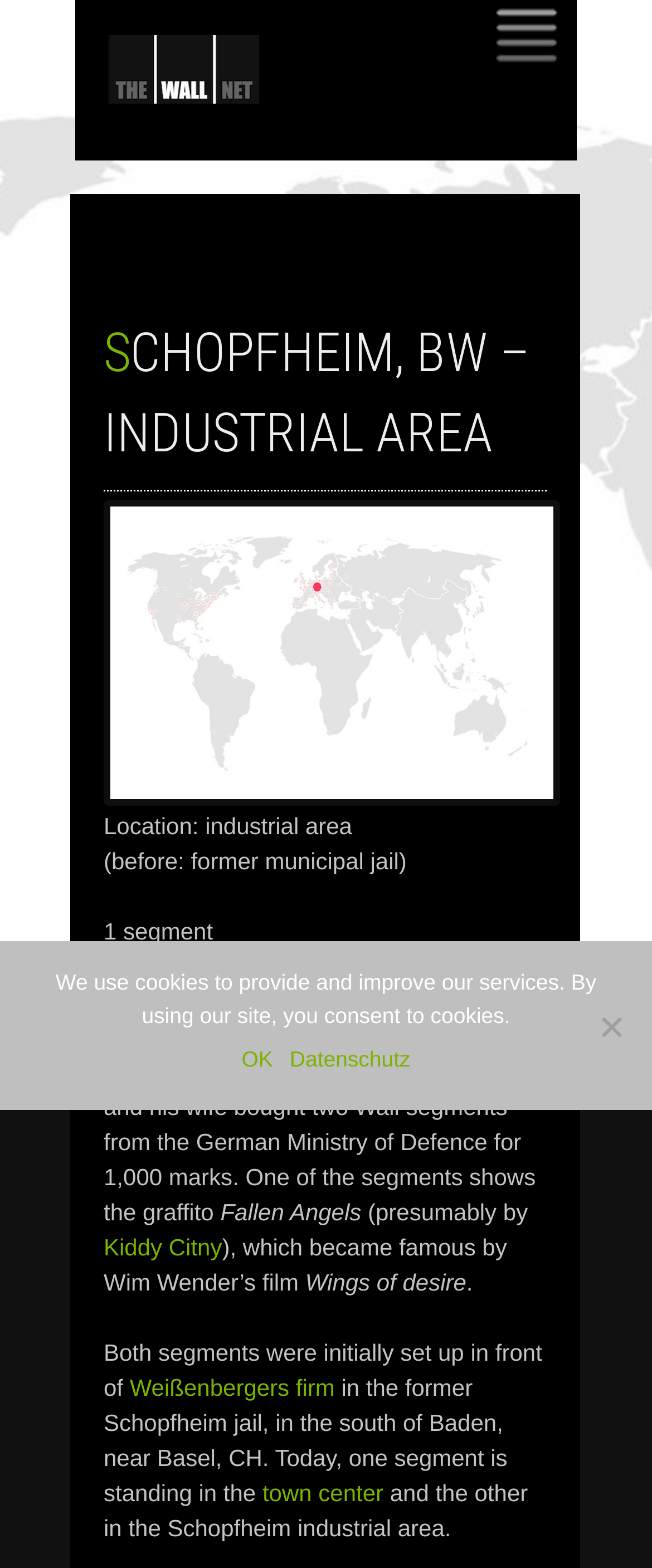What is the location of the industrial area?
Please respond to the question thoroughly and include all relevant details.

The location of the industrial area is mentioned in the text as 'Location: industrial area' and further specified as 'Schopfheim, BW' which is also the title of the webpage.